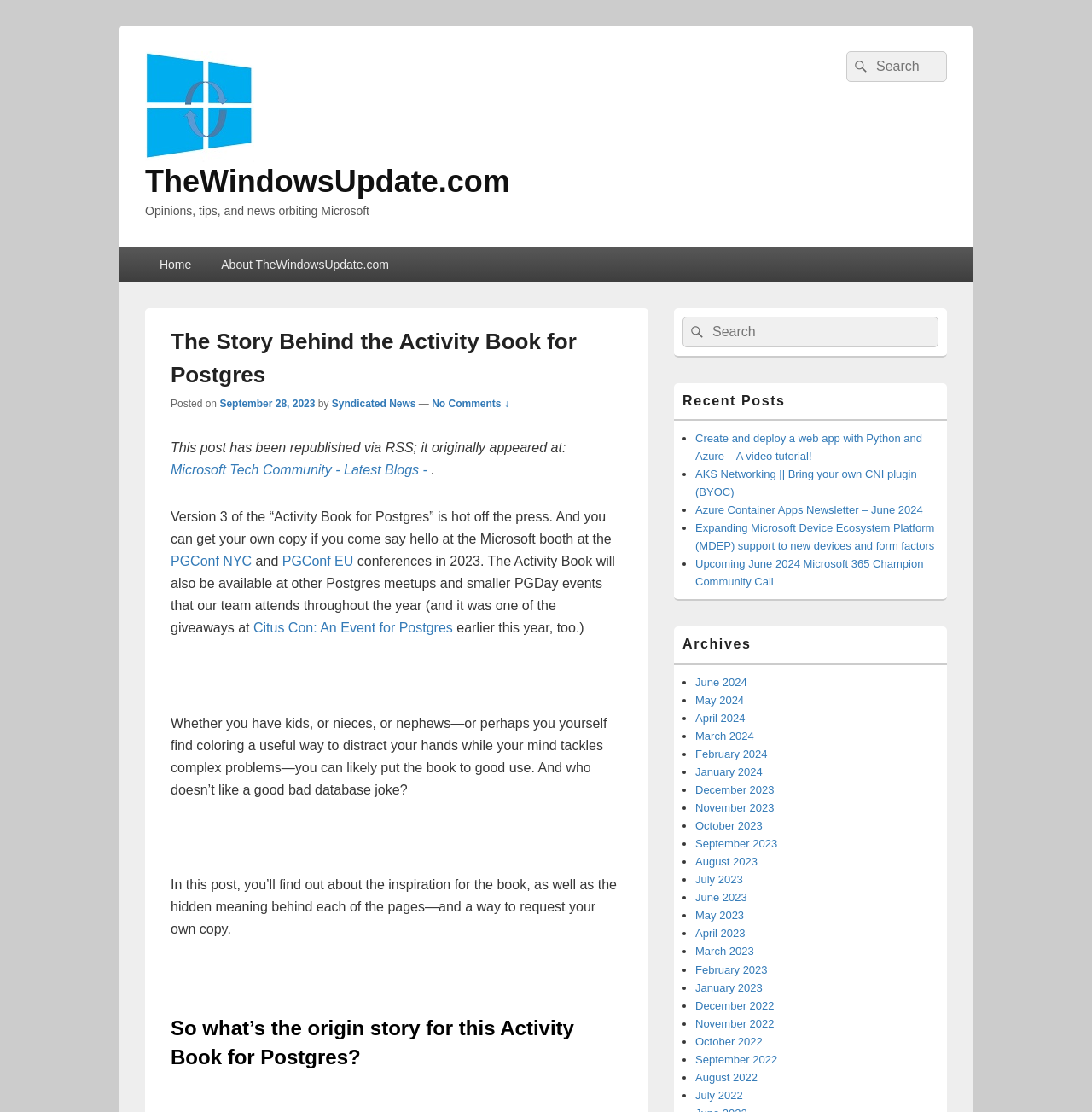Please identify the bounding box coordinates of the area that needs to be clicked to follow this instruction: "Learn more about the Activity Book for Postgres".

[0.156, 0.459, 0.56, 0.491]